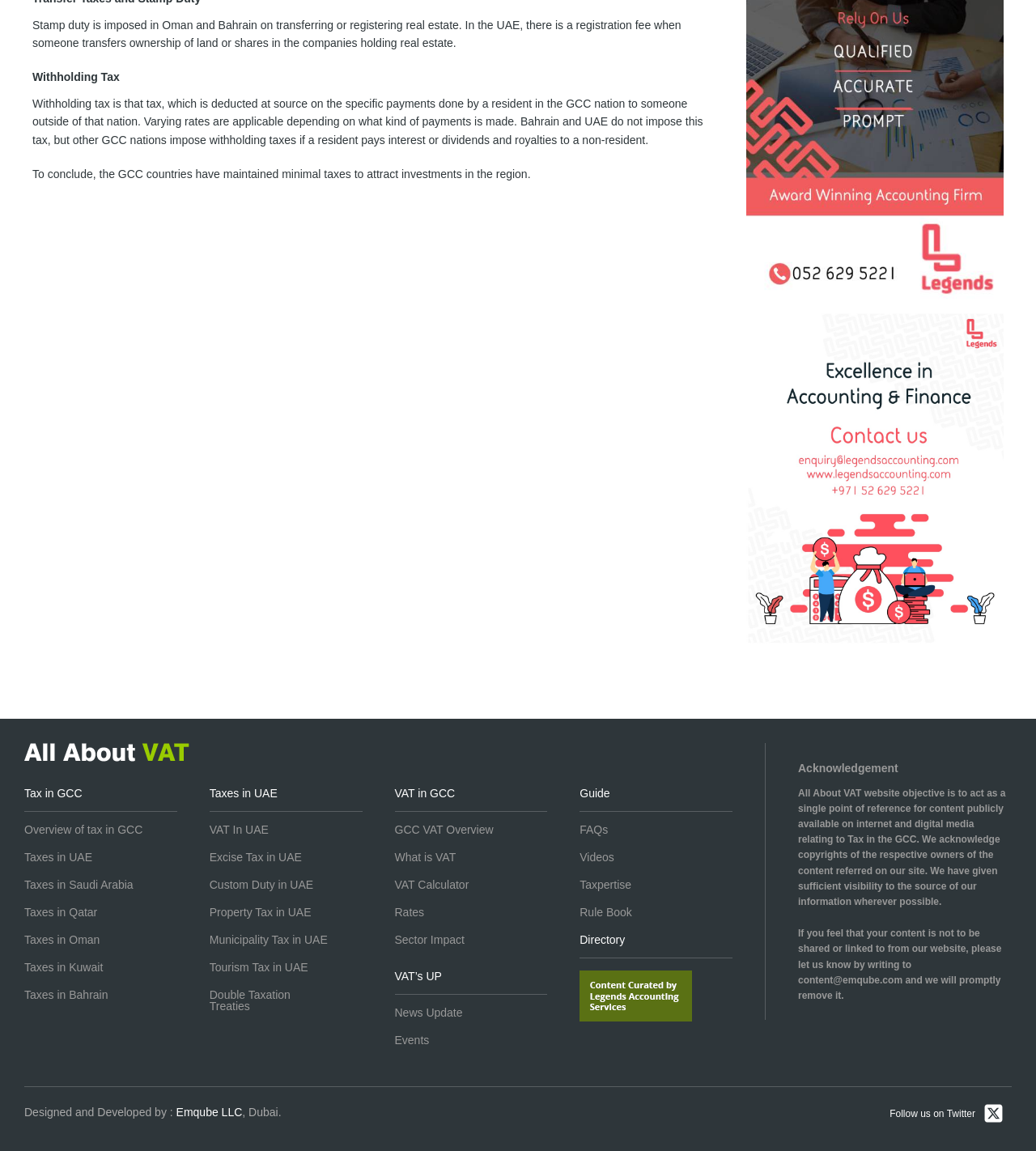Locate the bounding box coordinates of the area you need to click to fulfill this instruction: 'Read about Withholding Tax'. The coordinates must be in the form of four float numbers ranging from 0 to 1: [left, top, right, bottom].

[0.031, 0.059, 0.689, 0.075]